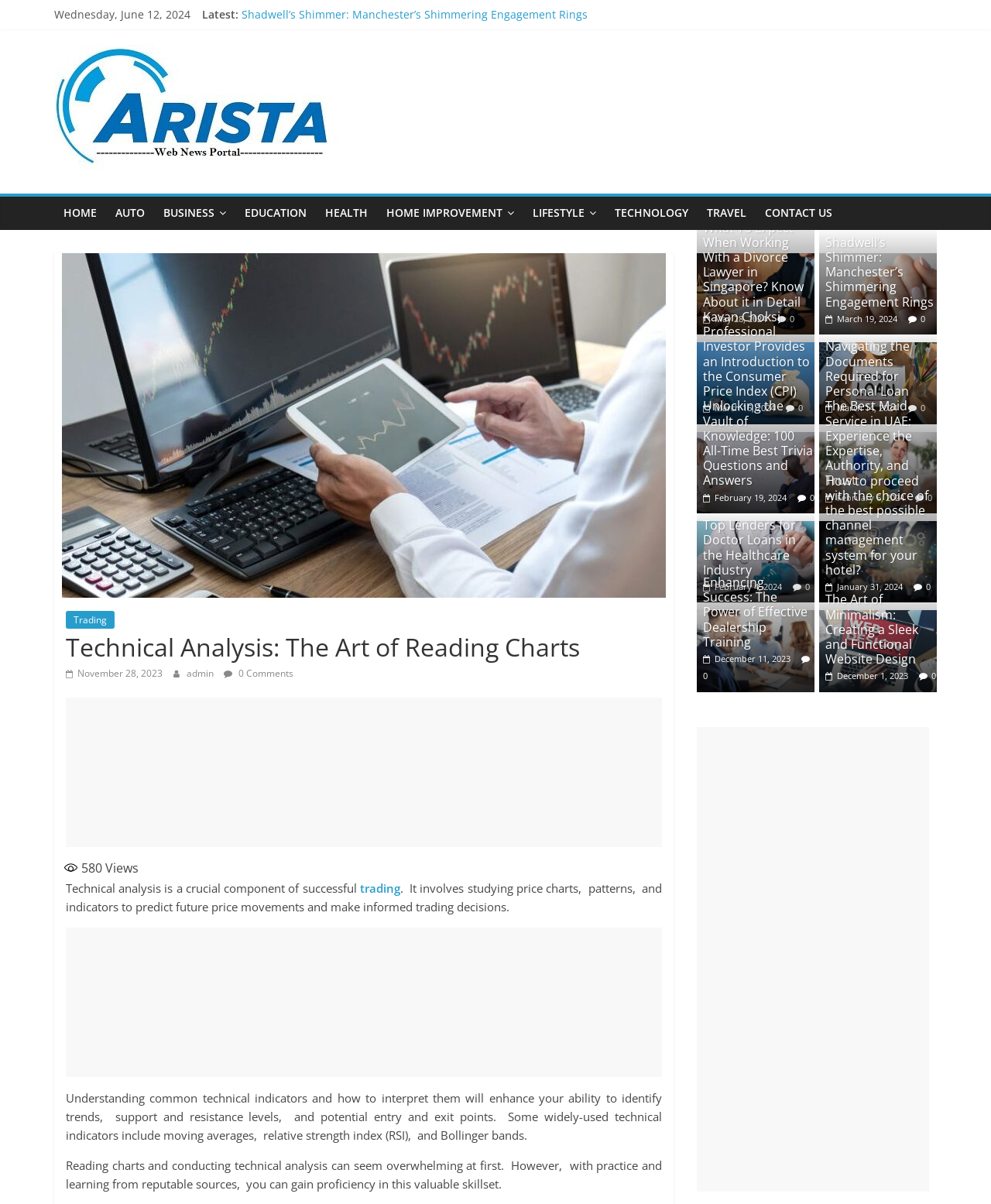Determine the bounding box coordinates of the region to click in order to accomplish the following instruction: "Explore 'What To Expect When Working With a Divorce Lawyer in Singapore? Know About it in Detail'". Provide the coordinates as four float numbers between 0 and 1, specifically [left, top, right, bottom].

[0.709, 0.177, 0.822, 0.257]